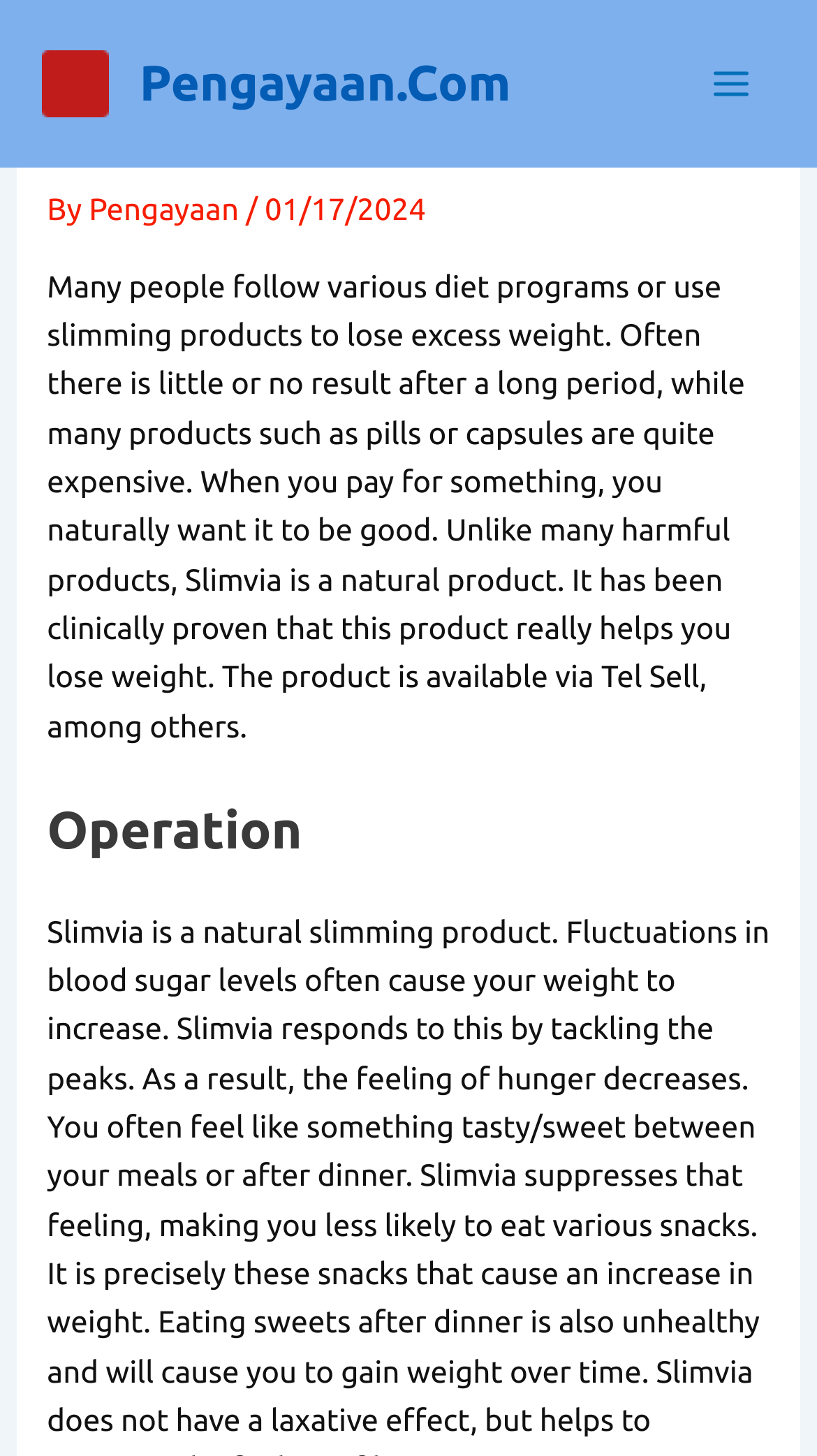What has been proven about Slimvia?
Look at the webpage screenshot and answer the question with a detailed explanation.

According to the webpage, it has been clinically proven that Slimvia really helps you lose weight, which suggests that the product's effectiveness has been scientifically demonstrated.